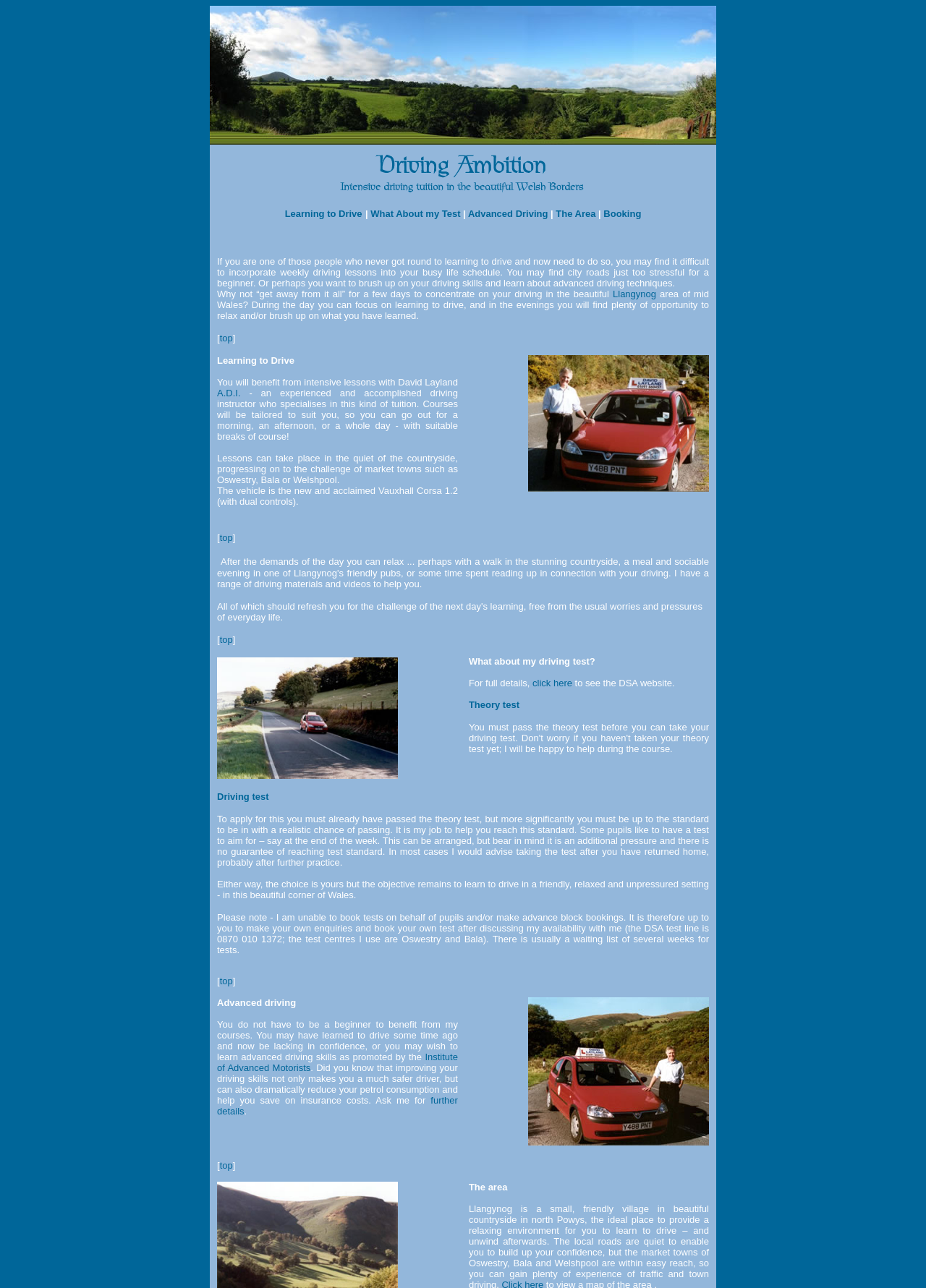Locate the bounding box coordinates of the clickable area needed to fulfill the instruction: "Learn more about 'Advanced Driving'".

[0.505, 0.162, 0.592, 0.17]